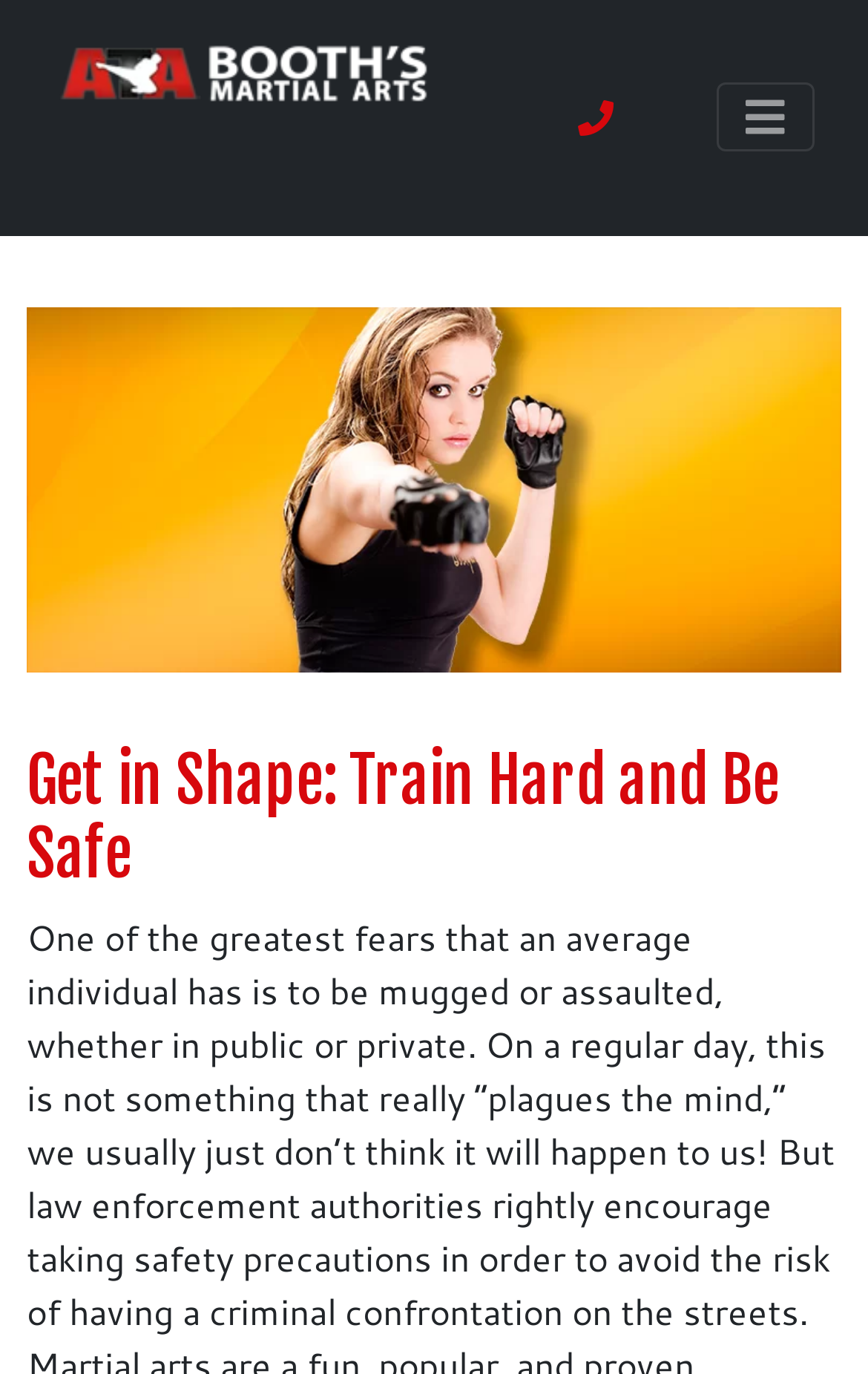Determine the bounding box coordinates for the UI element described. Format the coordinates as (top-left x, top-left y, bottom-right x, bottom-right y) and ensure all values are between 0 and 1. Element description: title="Booth's ATA Martial Arts"

[0.062, 0.013, 0.505, 0.159]